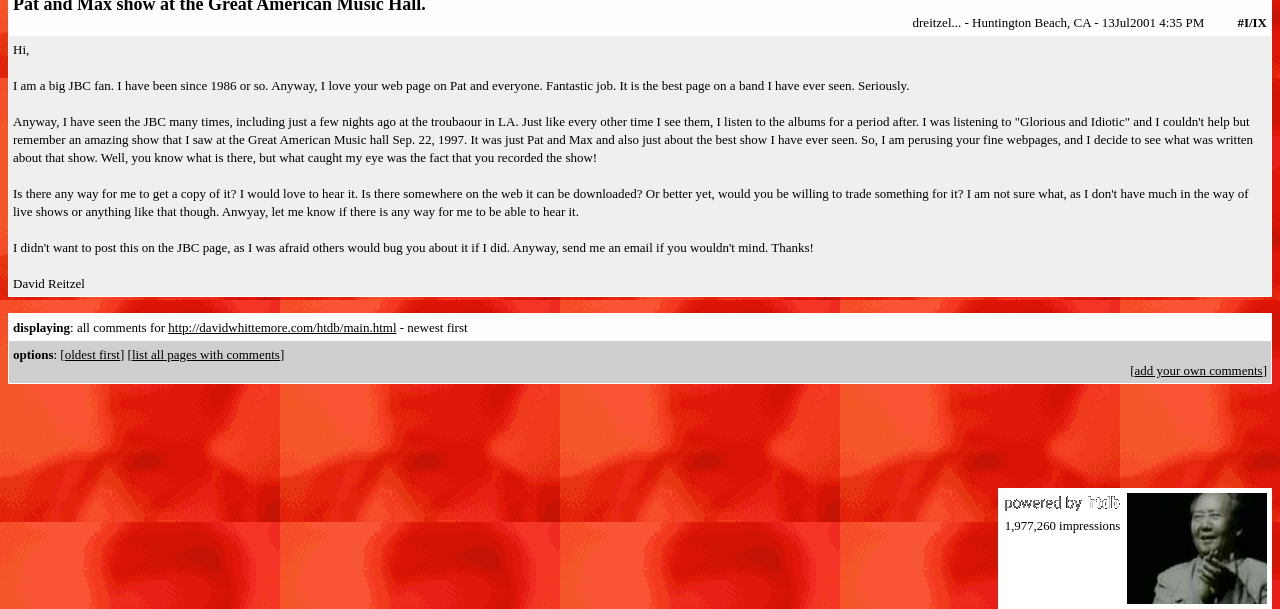Show the bounding box coordinates for the HTML element as described: "parent_node: 1,977,260 impressions".

[0.784, 0.827, 0.877, 0.85]